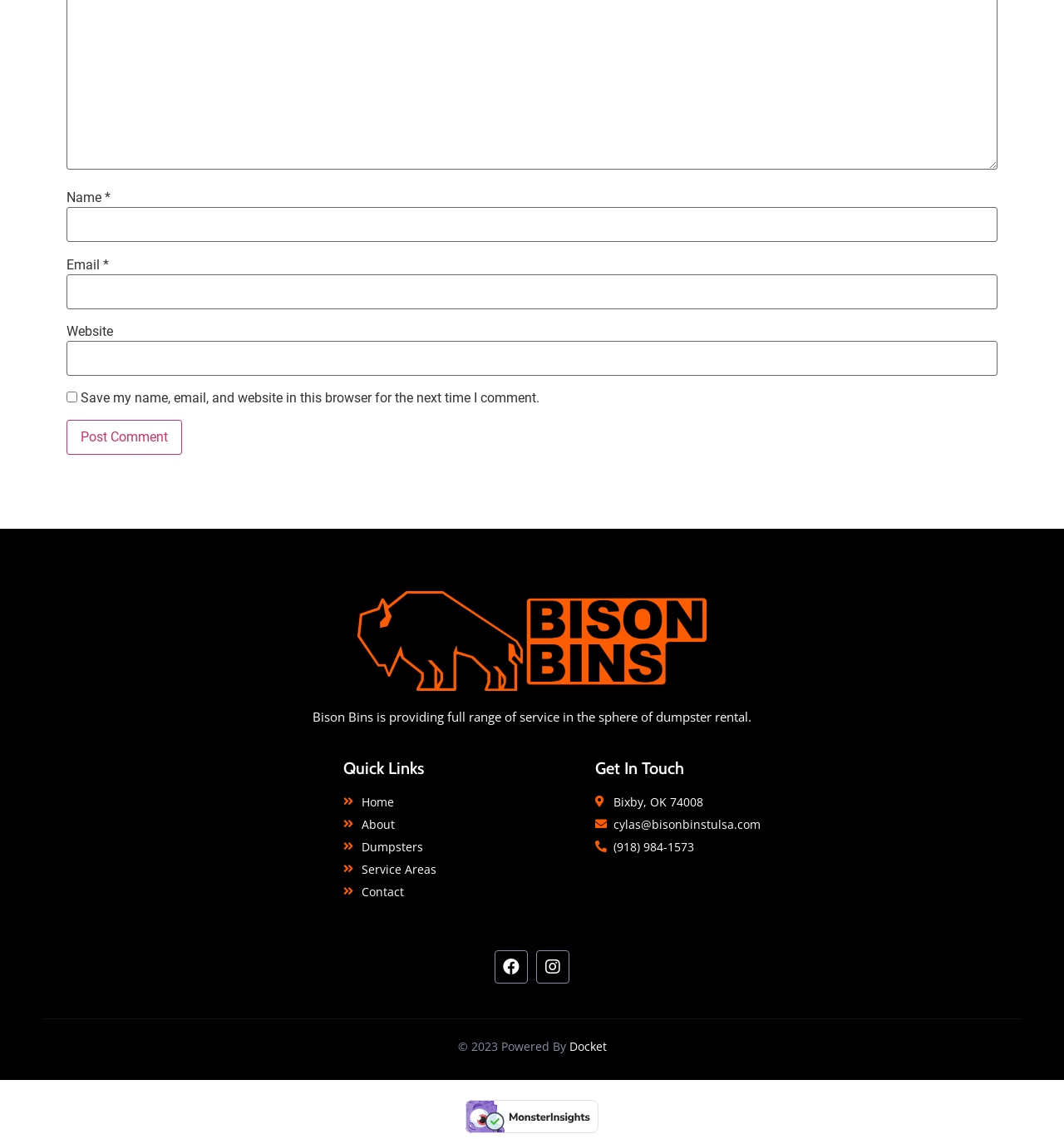Pinpoint the bounding box coordinates for the area that should be clicked to perform the following instruction: "Enter your name".

[0.062, 0.182, 0.938, 0.213]